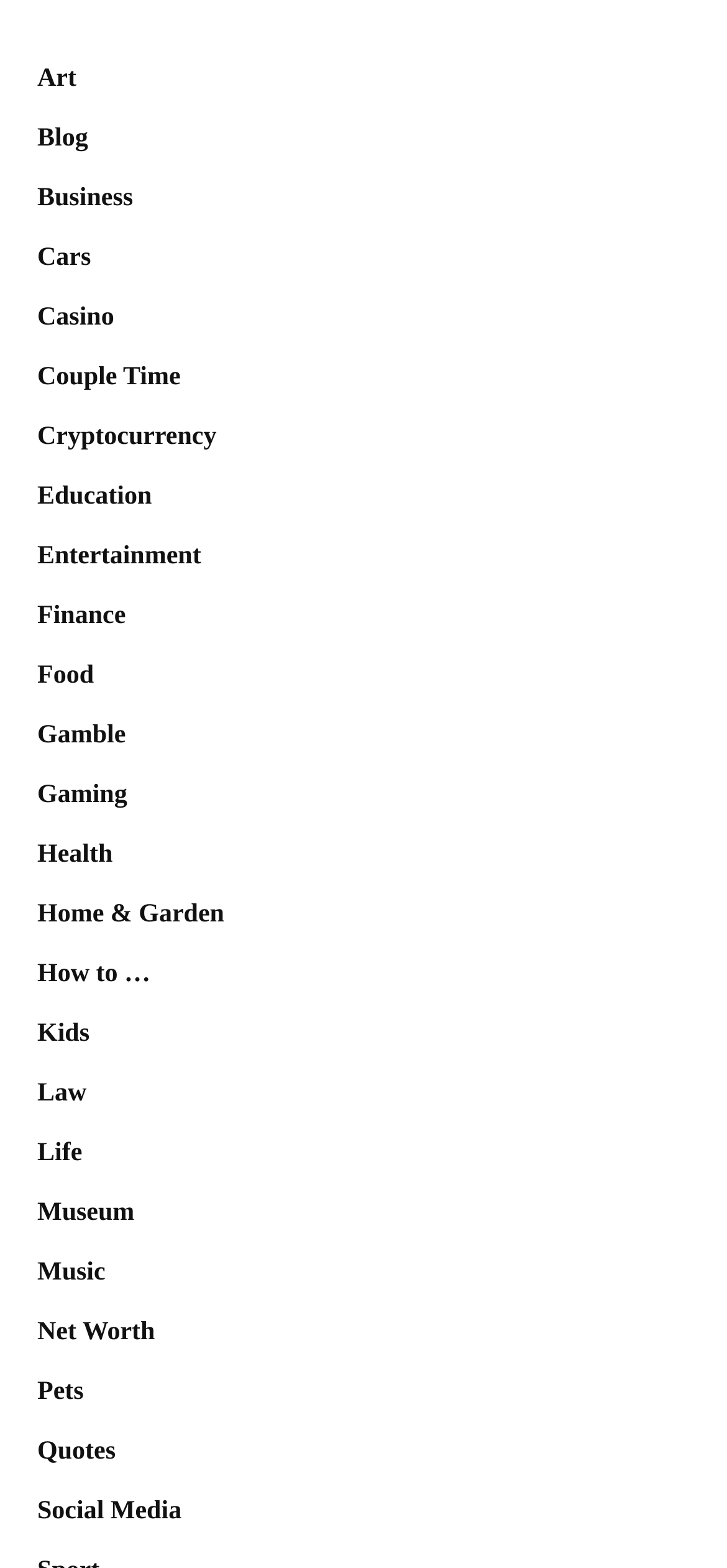Are the categories arranged alphabetically?
Please provide a comprehensive answer based on the contents of the image.

The categories are arranged alphabetically, as can be seen by examining the text labels of the link elements. The first category is 'Art' and the last category is 'Social Media', with the other categories arranged in alphabetical order in between.